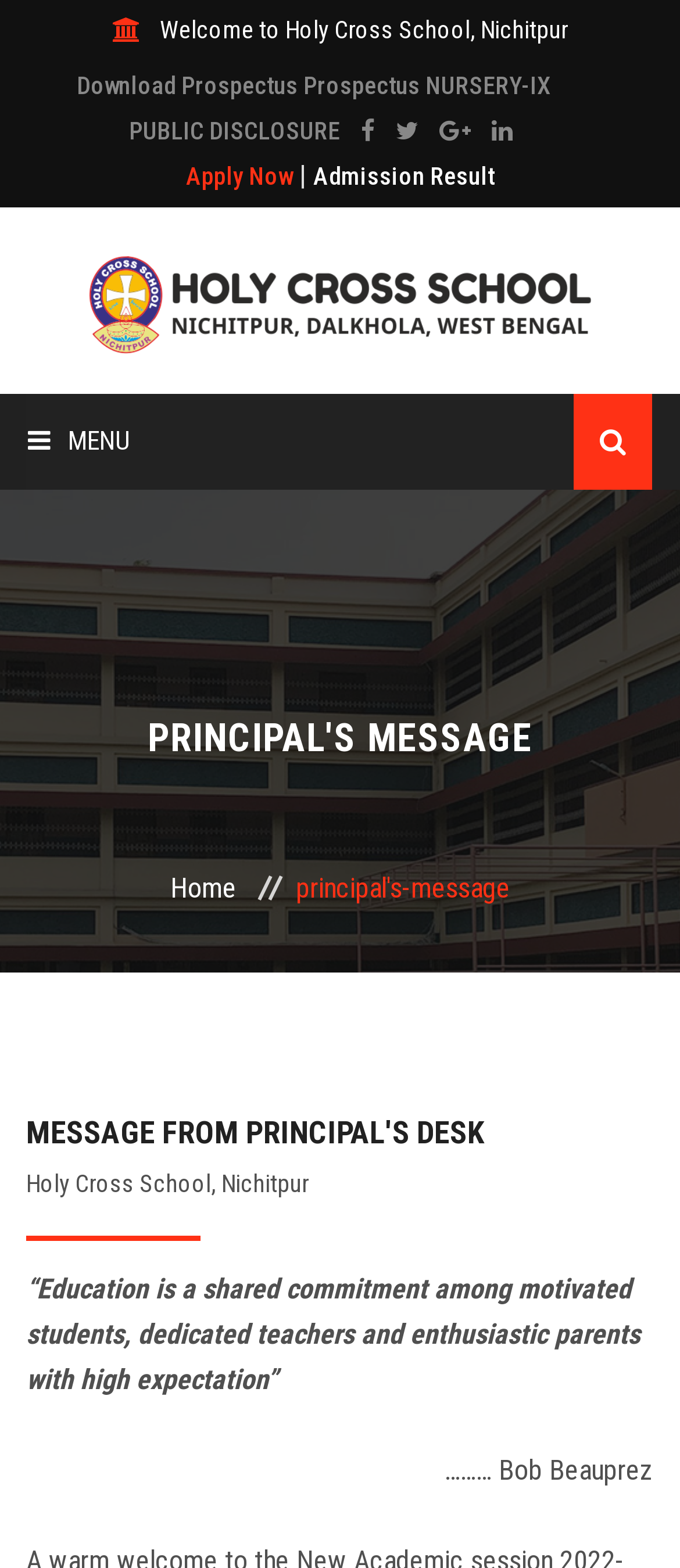Provide the bounding box coordinates for the UI element described in this sentence: "Facilities". The coordinates should be four float values between 0 and 1, i.e., [left, top, right, bottom].

[0.038, 0.495, 0.962, 0.556]